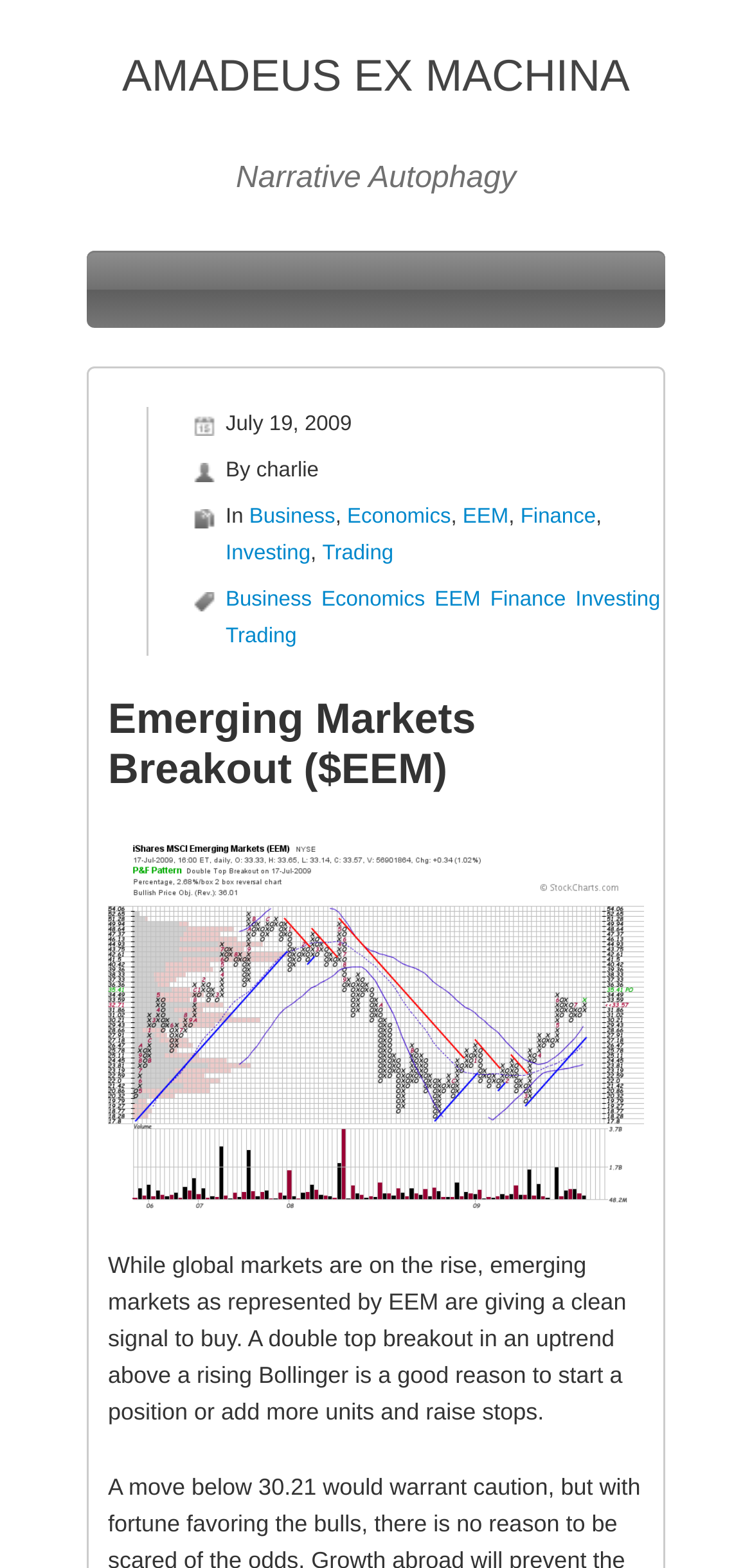Give a short answer using one word or phrase for the question:
What is the topic of the article?

Emerging Markets Breakout